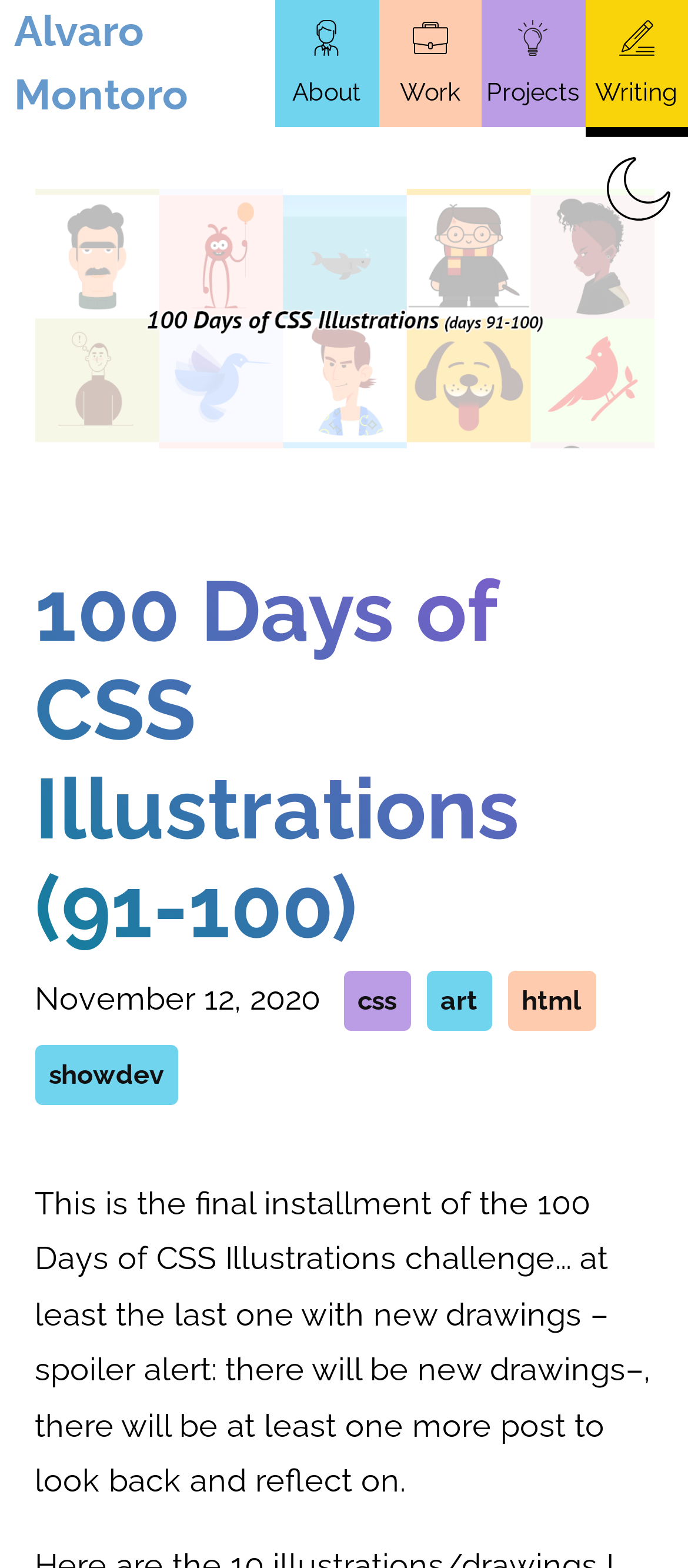Use a single word or phrase to answer the question: What is the date of the post?

November 12, 2020